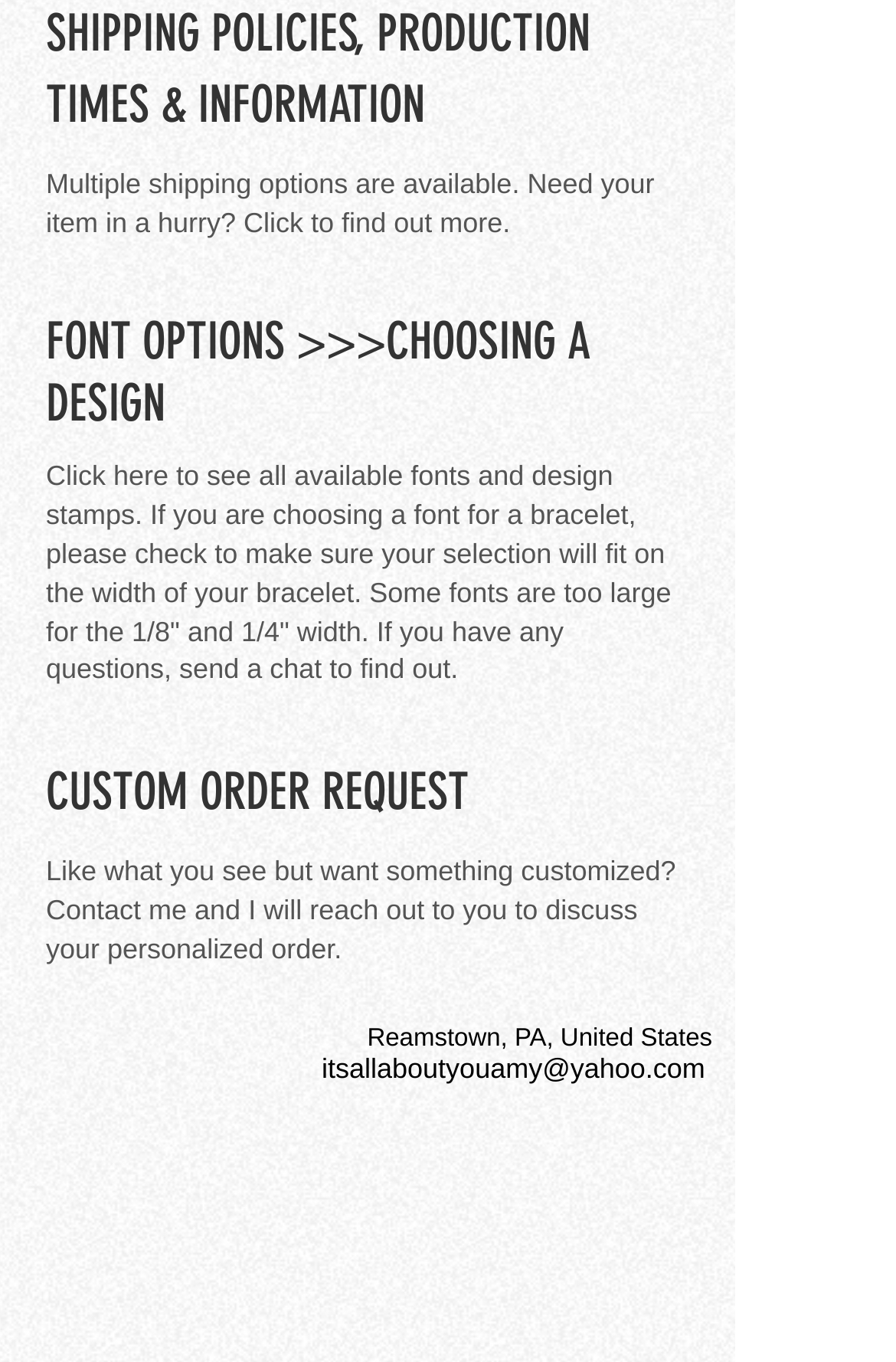Please identify the bounding box coordinates of the element I should click to complete this instruction: 'Request a custom order'. The coordinates should be given as four float numbers between 0 and 1, like this: [left, top, right, bottom].

[0.051, 0.559, 0.21, 0.604]